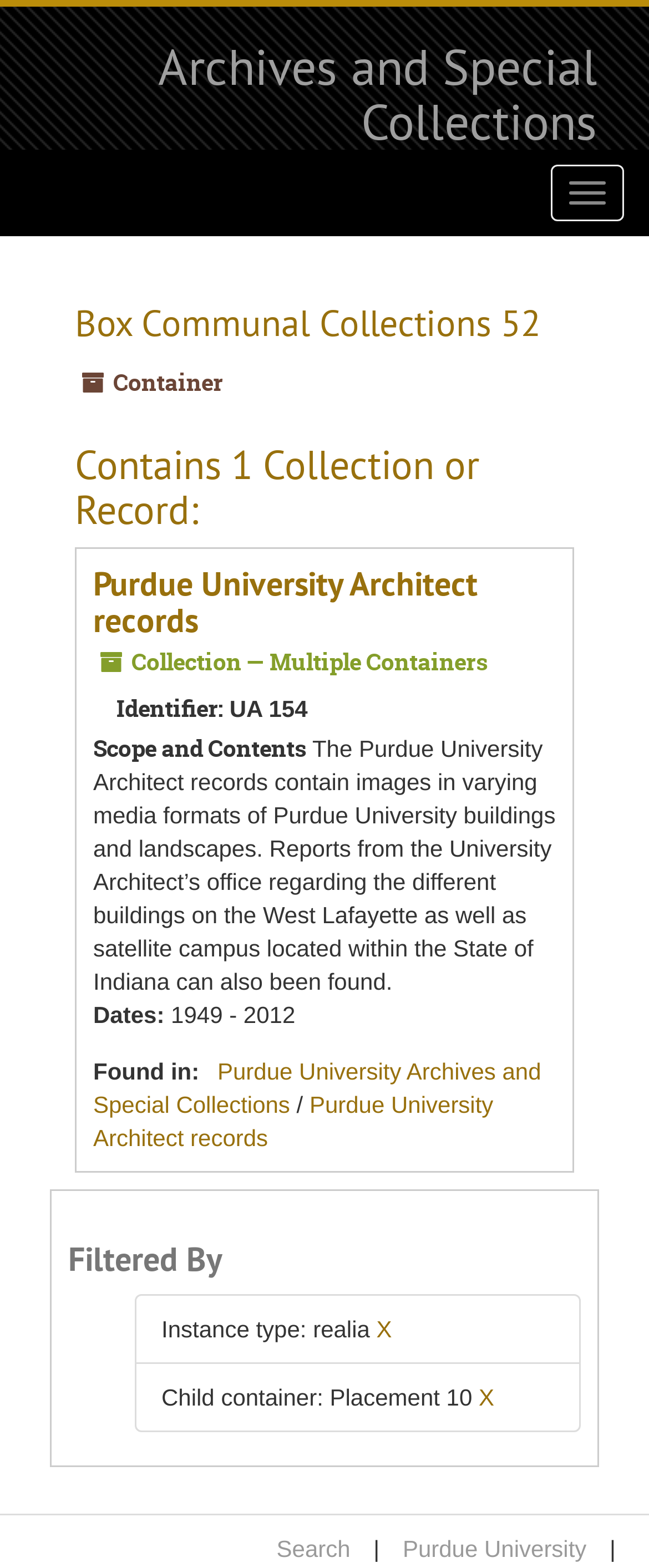Elaborate on the different components and information displayed on the webpage.

The webpage appears to be a search result page from the Archives and Special Collections, displaying a single result. At the top, there is a navigation bar with a toggle button on the right side. Below the navigation bar, there is a heading "Box Communal Collections 52" followed by a brief description "Container". 

On the left side of the page, there is a section titled "Page Actions". Below this section, there is a heading "Contains 1 Collection or Record:" followed by a heading "Purdue University Architect records", which is a link to the collection. 

To the right of the "Purdue University Architect records" heading, there is a brief description of the collection, including its identifier "UA 154", scope and contents, and dates ranging from 1949 to 2012. The scope and contents section provides a detailed description of the collection, mentioning images of Purdue University buildings and landscapes, as well as reports from the University Architect's office.

Below the description, there is a section titled "Found in:", which includes a link to "Purdue University Archives and Special Collections". Further down, there is a heading "Filtered By" followed by a section displaying the instance type and child container information.

At the bottom of the page, there are three links: "Search", "Purdue University", and a separator line in between.